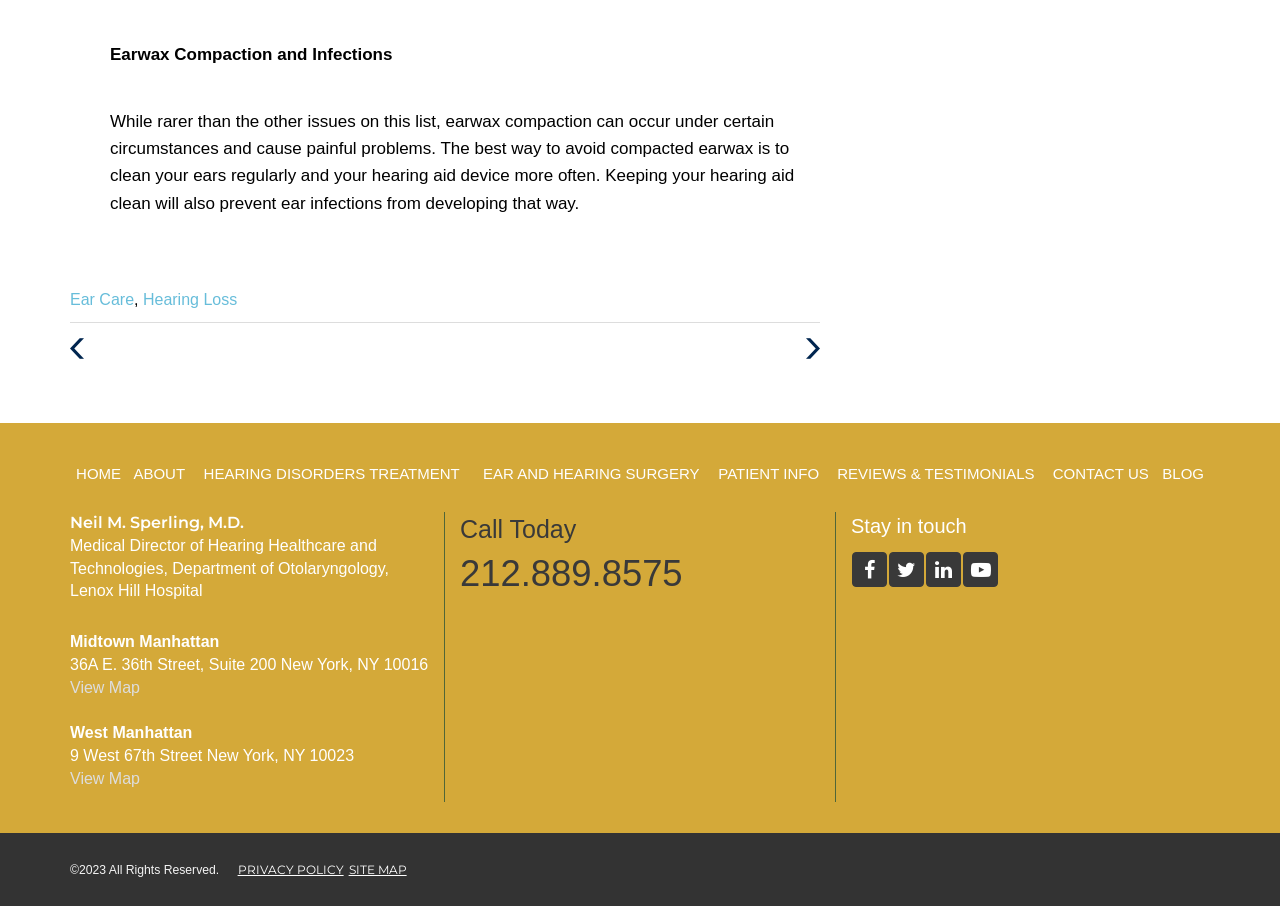Specify the bounding box coordinates of the region I need to click to perform the following instruction: "Go to the previous post". The coordinates must be four float numbers in the range of 0 to 1, i.e., [left, top, right, bottom].

[0.055, 0.376, 0.07, 0.393]